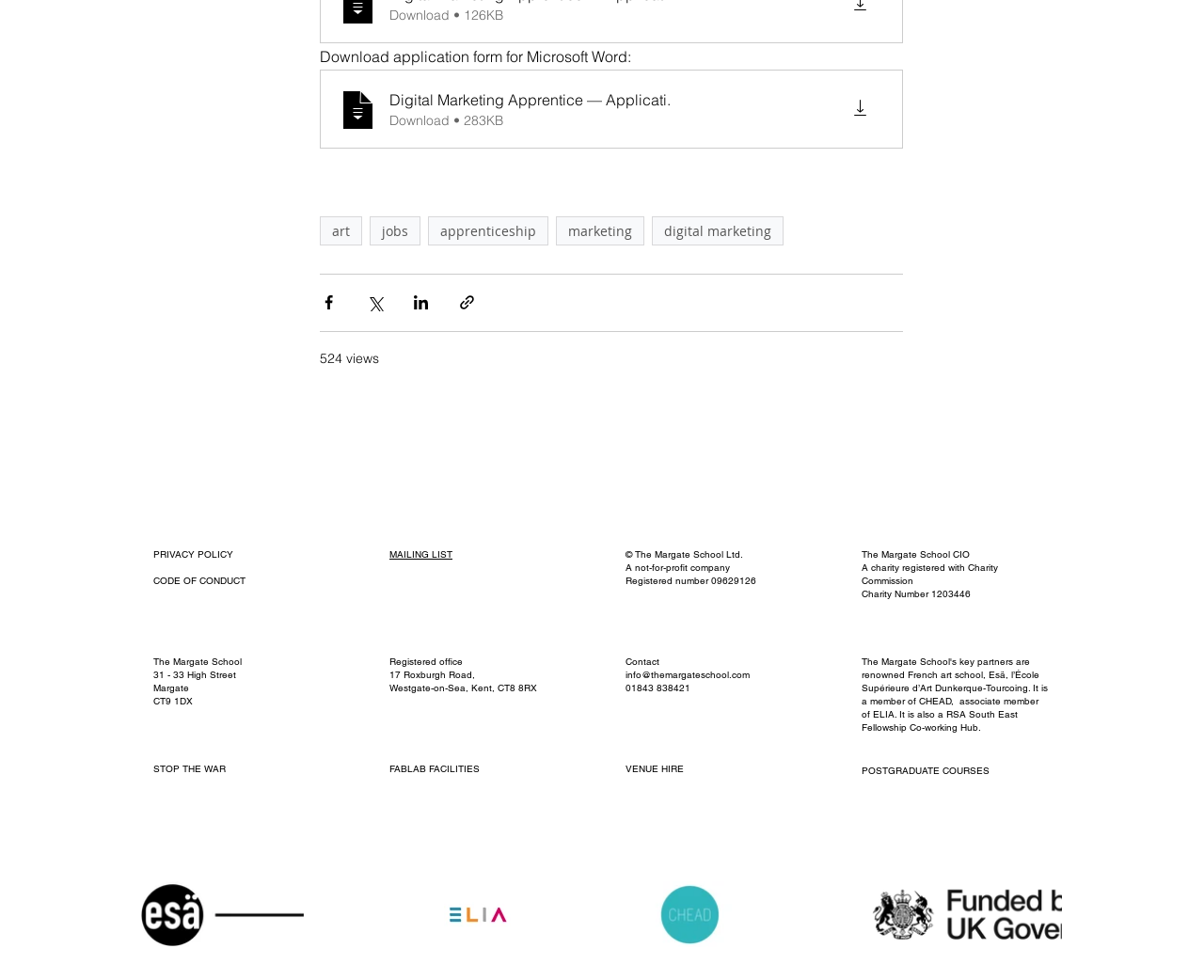Analyze the image and deliver a detailed answer to the question: What is the name of the school?

I found the answer by looking at the static text elements at the bottom of the webpage, where the school's address and contact information are listed. The first static text element in this section reads 'The Margate School'.